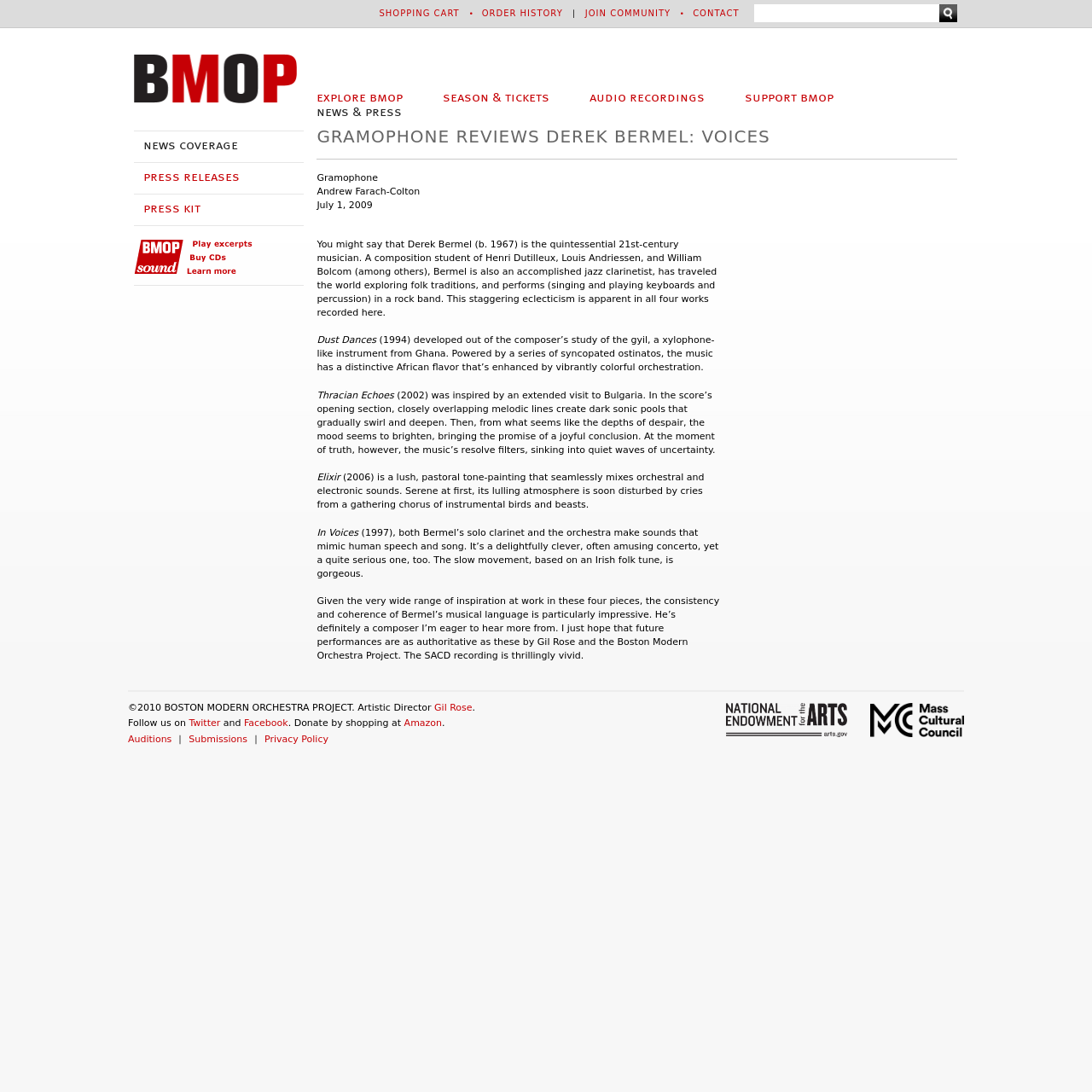Carefully observe the image and respond to the question with a detailed answer:
What is the title of the first work described in the article?

The article describes four works by Derek Bermel, and the first one mentioned is 'Dust Dances', which was composed in 1994.